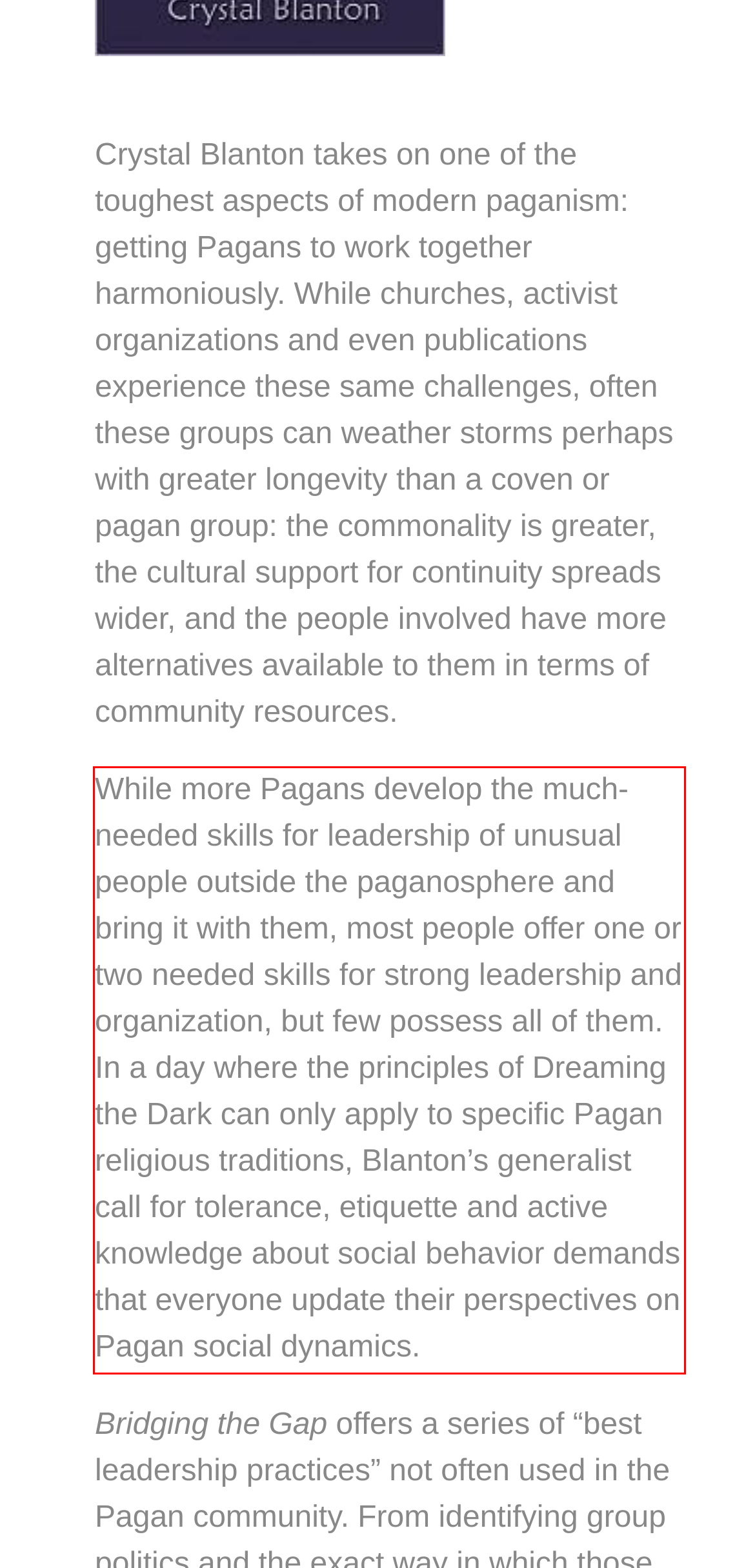Given a webpage screenshot with a red bounding box, perform OCR to read and deliver the text enclosed by the red bounding box.

While more Pagans develop the much-needed skills for leadership of unusual people outside the paganosphere and bring it with them, most people offer one or two needed skills for strong leadership and organization, but few possess all of them. In a day where the principles of Dreaming the Dark can only apply to specific Pagan religious traditions, Blanton’s generalist call for tolerance, etiquette and active knowledge about social behavior demands that everyone update their perspectives on Pagan social dynamics.